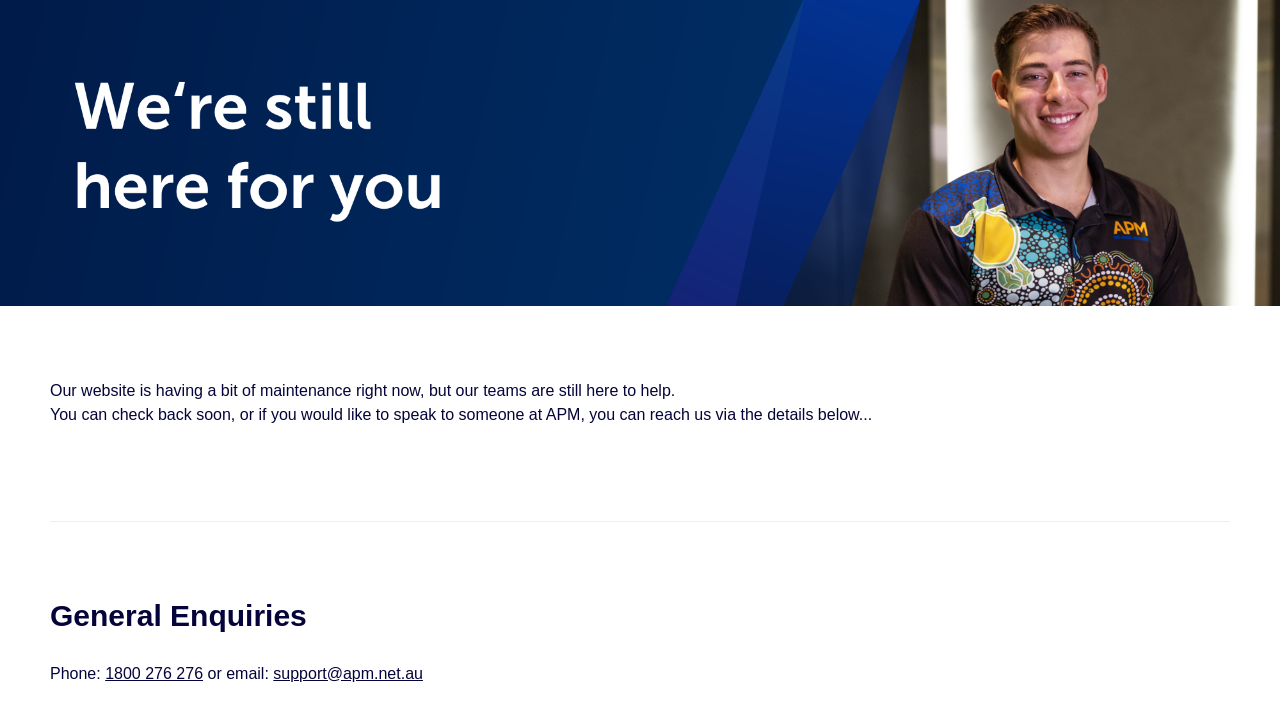What is the position of the 'General Enquiries' text?
Examine the screenshot and reply with a single word or phrase.

Above the phone number